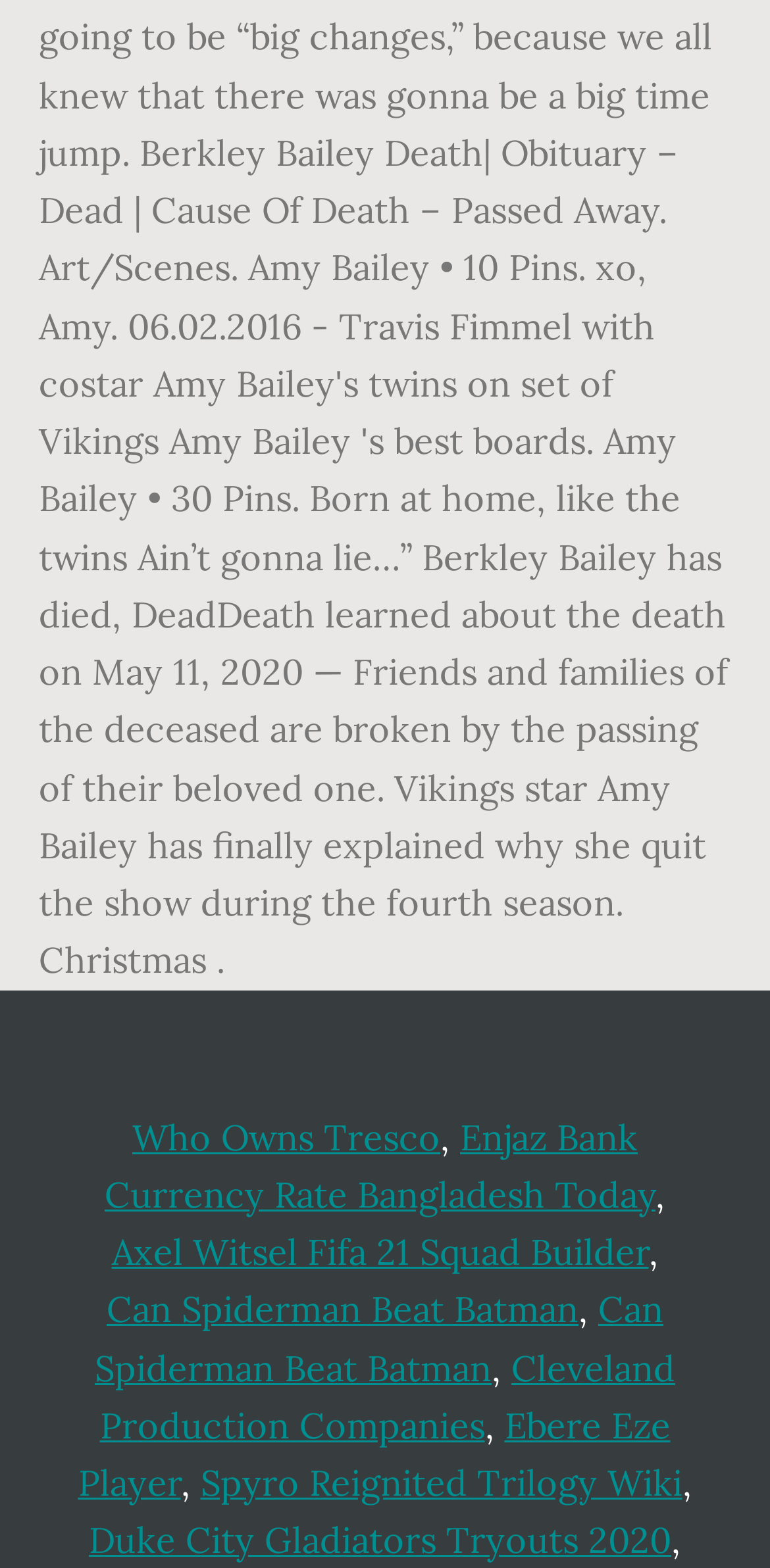Respond to the question below with a single word or phrase: Are the links on this webpage separated by commas?

Yes